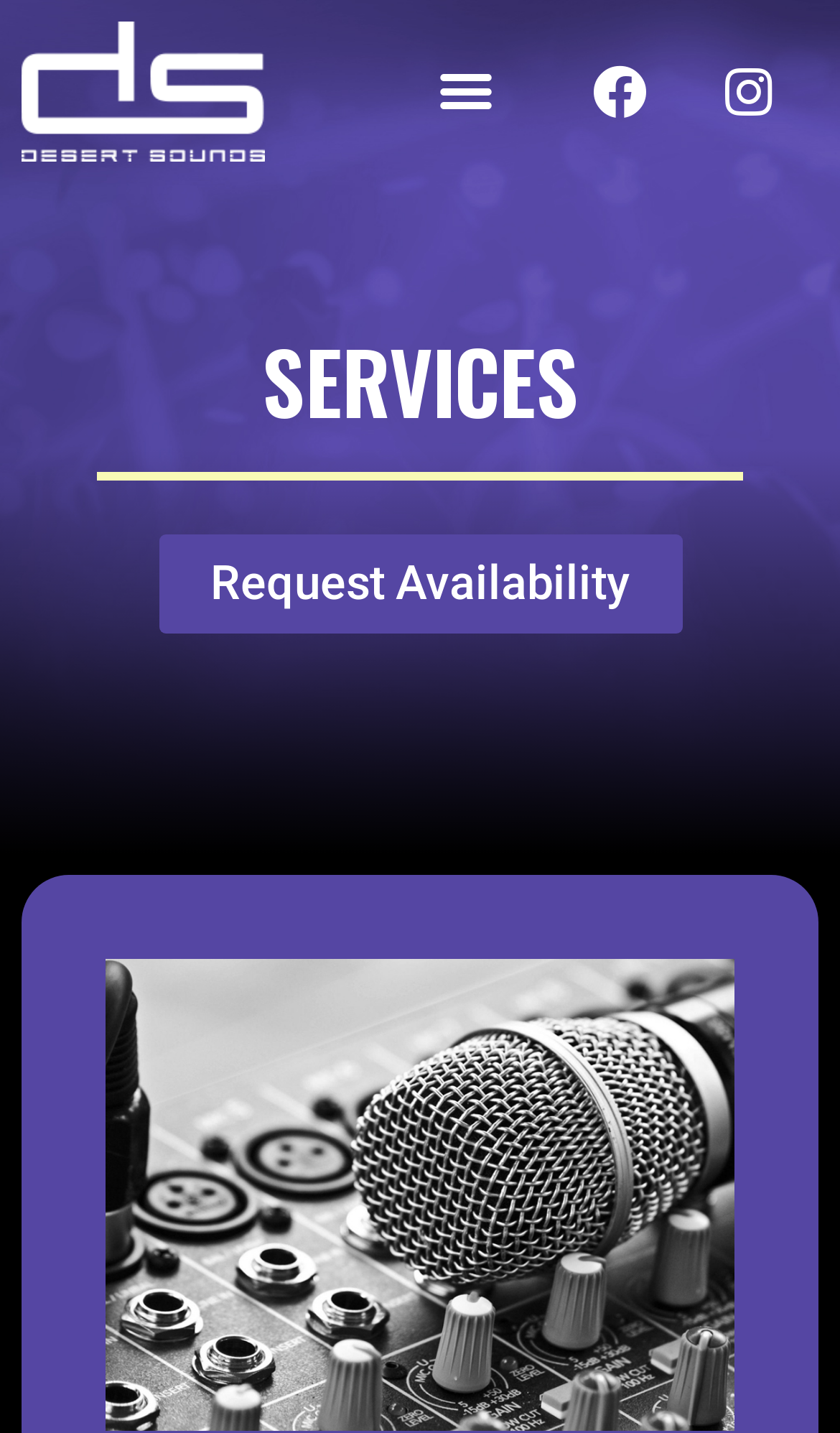What is the purpose of this website?
Use the information from the screenshot to give a comprehensive response to the question.

Based on the webpage content, it appears that the website is designed to provide services related to sound systems and lighting, as indicated by the presence of a 'Request Availability' button and the mention of 'AV and Lighting' and 'Visuals'.